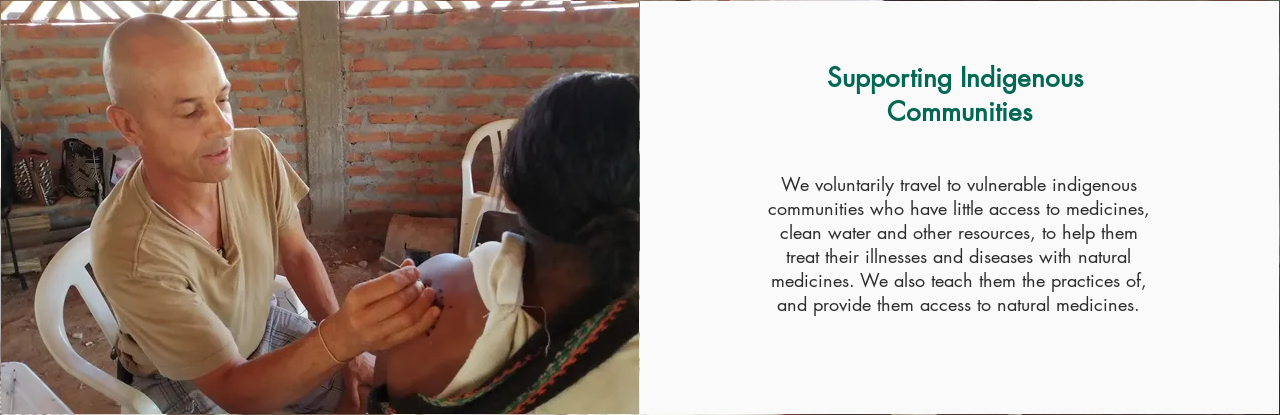Explain the content of the image in detail.

The image depicts a healthcare provider engaging in traditional medicine practices, as he carefully administers natural treatments to a member of an indigenous community. This interaction highlights the organization's commitment to supporting vulnerable groups who often lack access to essential healthcare resources. The surrounding environment hints at a rustic setting, contributing to a sense of connection with nature and traditional healing methods. Accompanying the image is a message that emphasizes the organization's mission: to travel voluntarily to communities in need, providing not only natural medical treatments but also education on these practices. This initiative is aimed at empowering indigenous populations by enhancing their access to health and natural remedies.